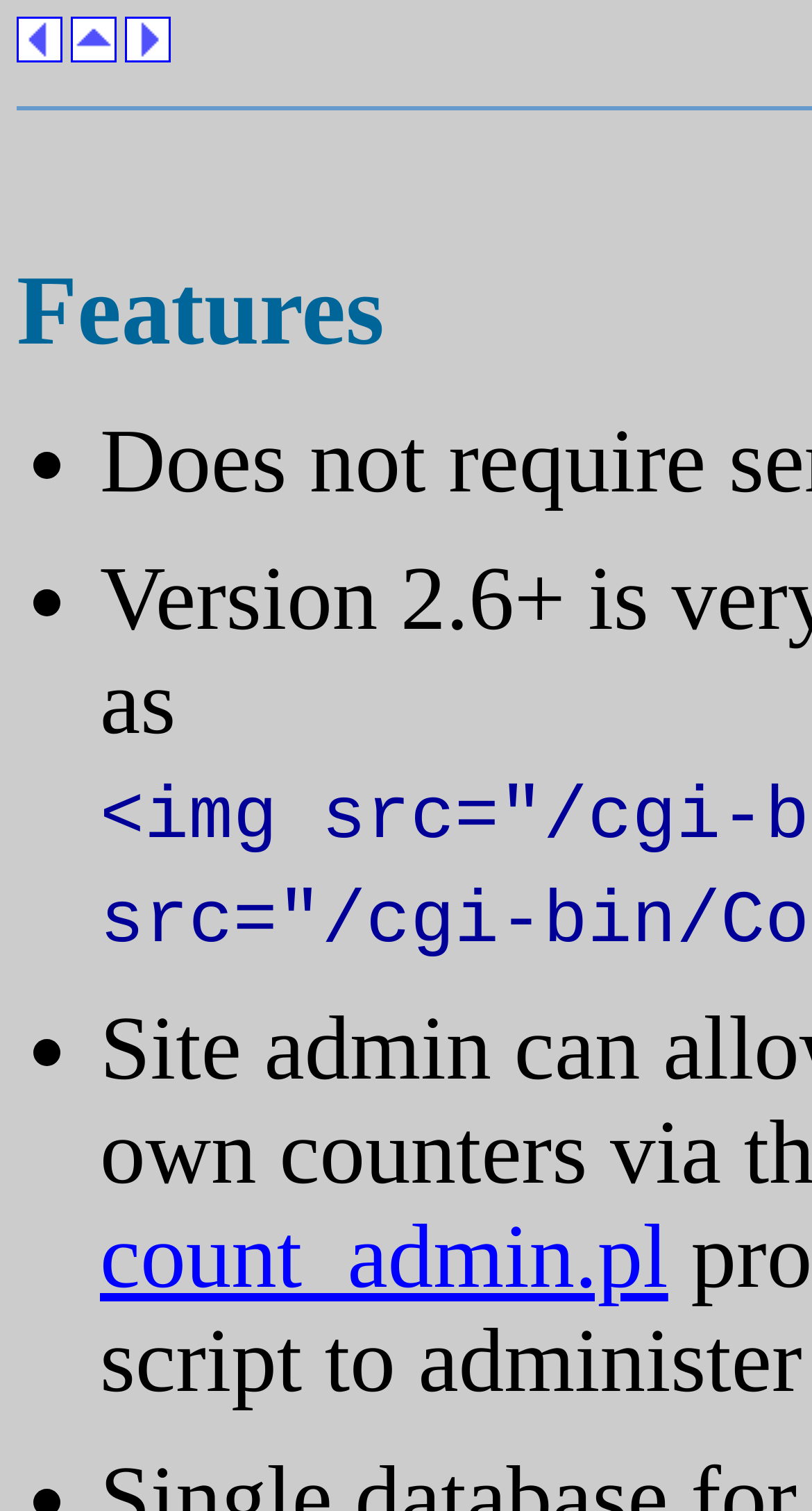Use a single word or phrase to answer the question: 
What is the second link on the webpage?

Contents